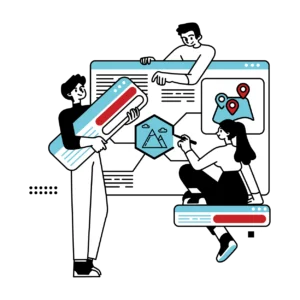How many characters are engaging with the digital interface?
Kindly answer the question with as much detail as you can.

The image features three illustrated characters engaging with a digital interface that showcases various features essential for travel advisors, which indicates that there are three characters engaging with the digital interface.